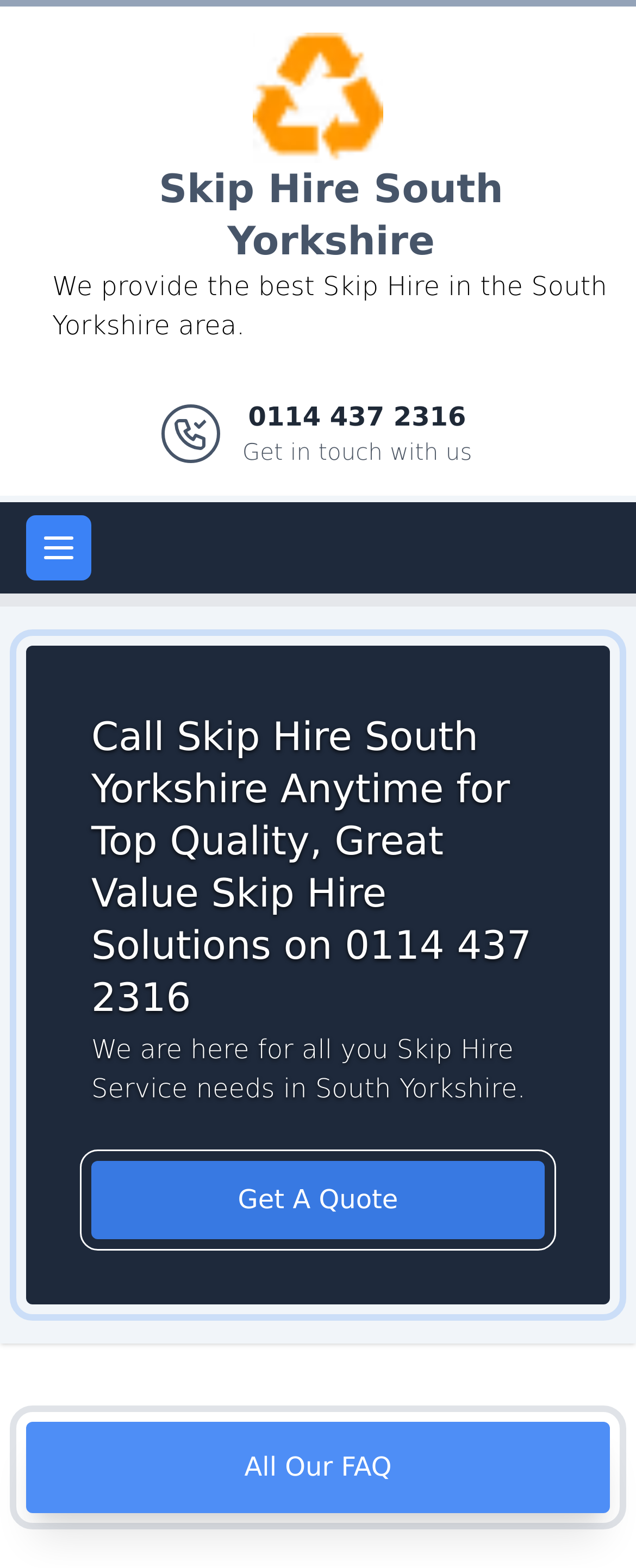Create a detailed narrative of the webpage’s visual and textual elements.

The webpage is about skip hire services in South Yorkshire, with a focus on providing top-quality and great-value solutions. At the top of the page, there is a banner with a logo of Skip Hire South Yorkshire, accompanied by a link to the company's website and a brief description of their services. Below the banner, there is a prominent heading that encourages visitors to call the company for skip hire solutions.

To the right of the heading, there is a call-to-action button to get a quote, and below it, a link to a page with frequently asked questions. On the left side of the page, there is a smaller image, and a link to get in touch with the company via phone number 0114 437 2316.

The page also features a brief introduction to the company's services, stating that they provide the best skip hire in the South Yorkshire area. Additionally, there is a static text element that reiterates the company's commitment to serving all skip hire service needs in South Yorkshire.